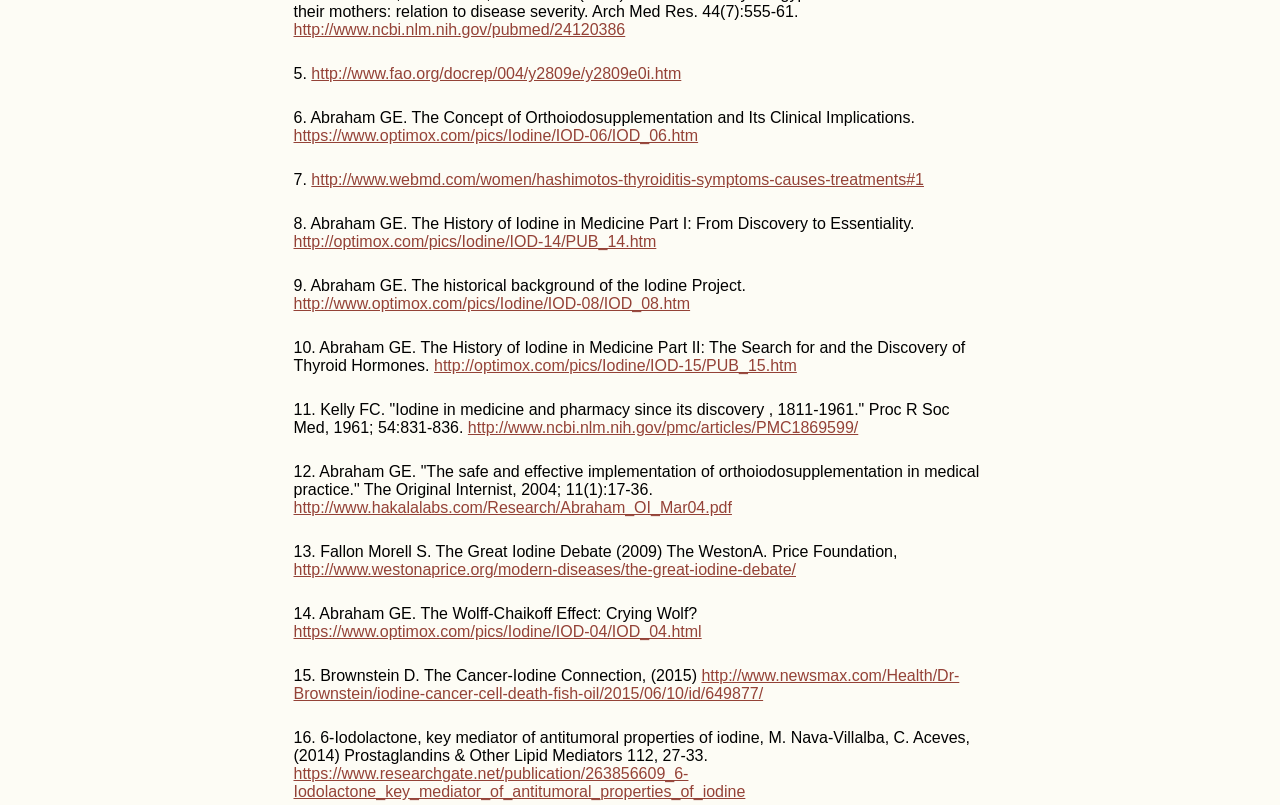Answer the question using only a single word or phrase: 
What is the author of the 14th reference?

Abraham GE